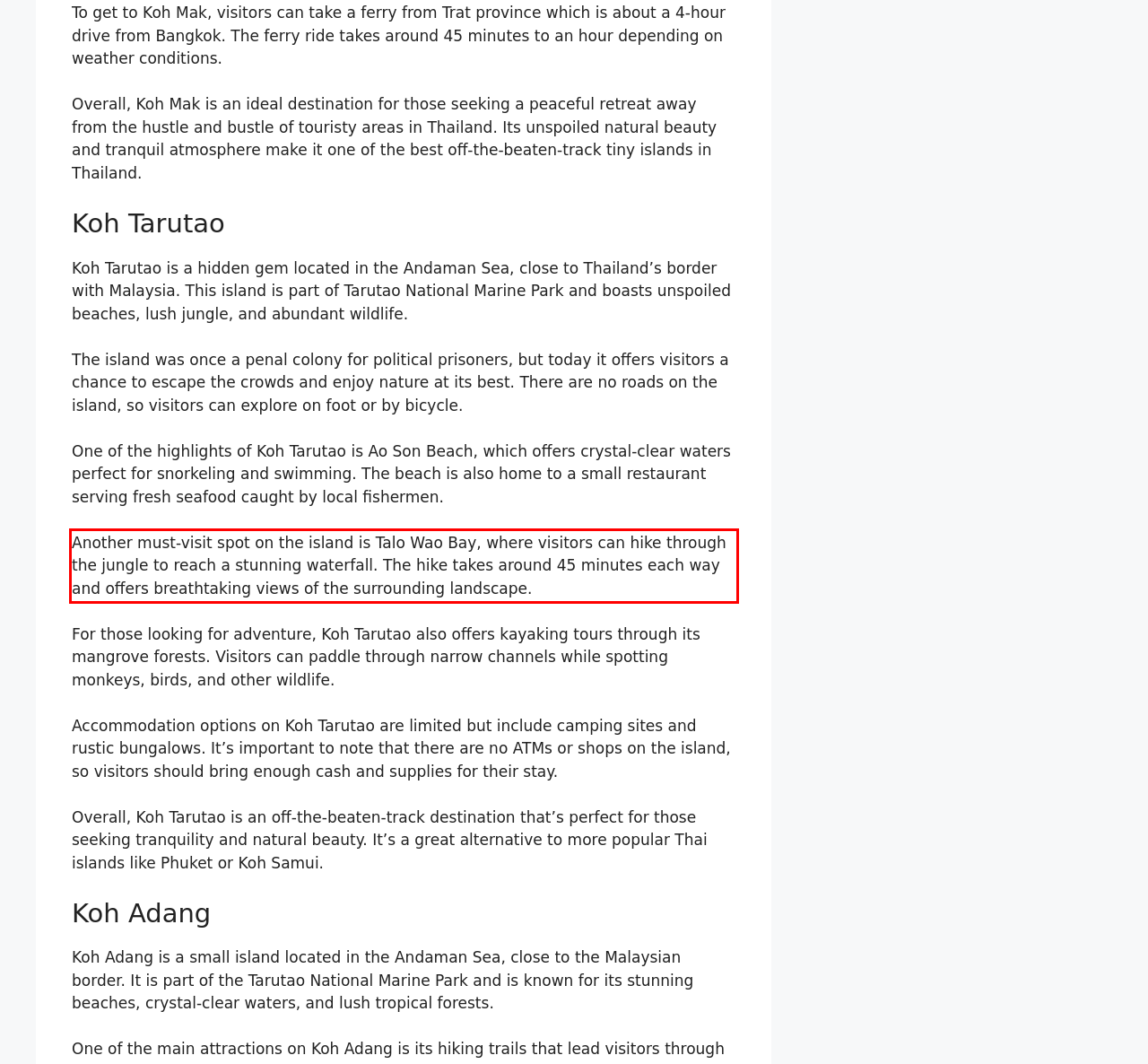Given a screenshot of a webpage containing a red bounding box, perform OCR on the text within this red bounding box and provide the text content.

Another must-visit spot on the island is Talo Wao Bay, where visitors can hike through the jungle to reach a stunning waterfall. The hike takes around 45 minutes each way and offers breathtaking views of the surrounding landscape.